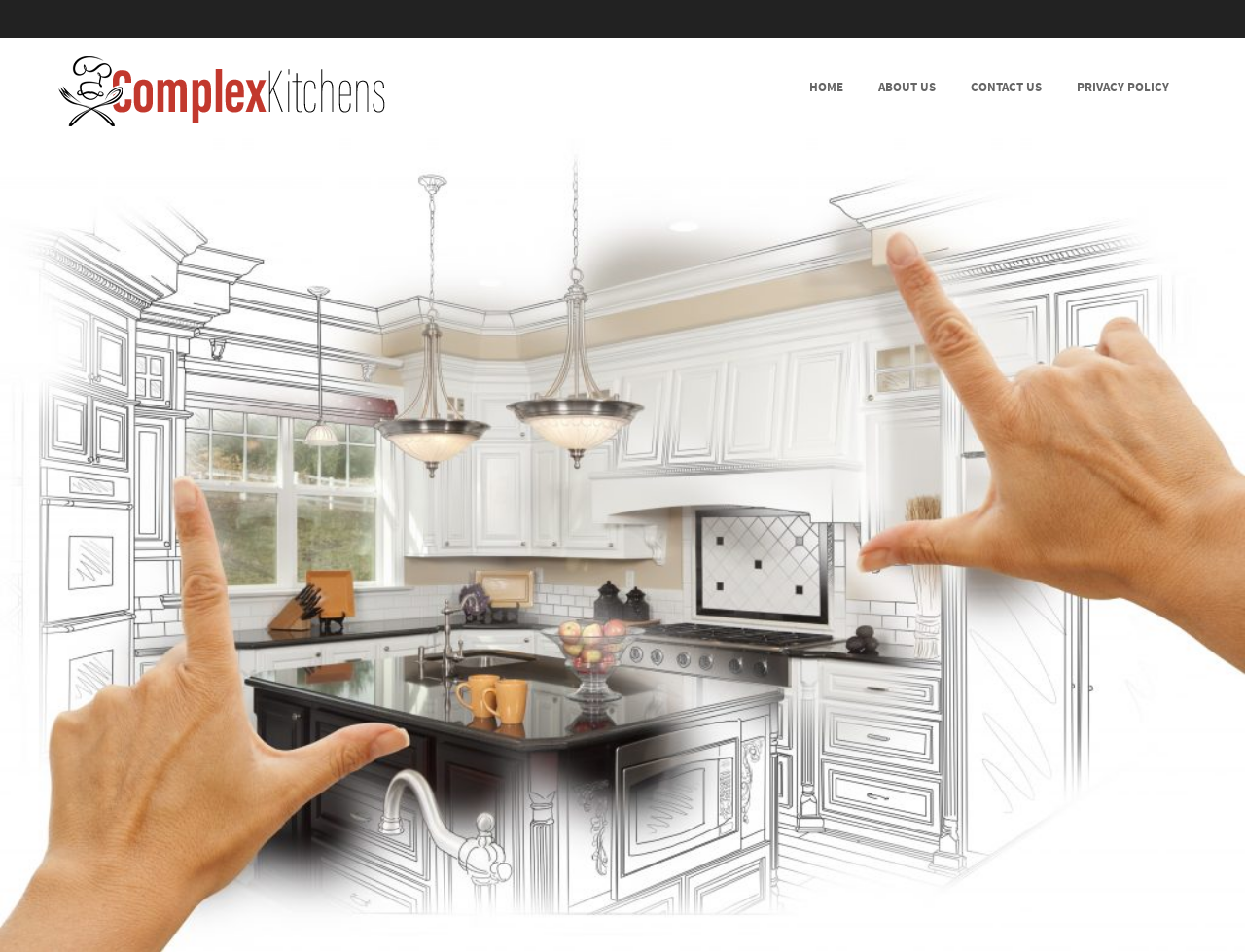Highlight the bounding box coordinates of the element you need to click to perform the following instruction: "go to HOME."

[0.636, 0.04, 0.691, 0.136]